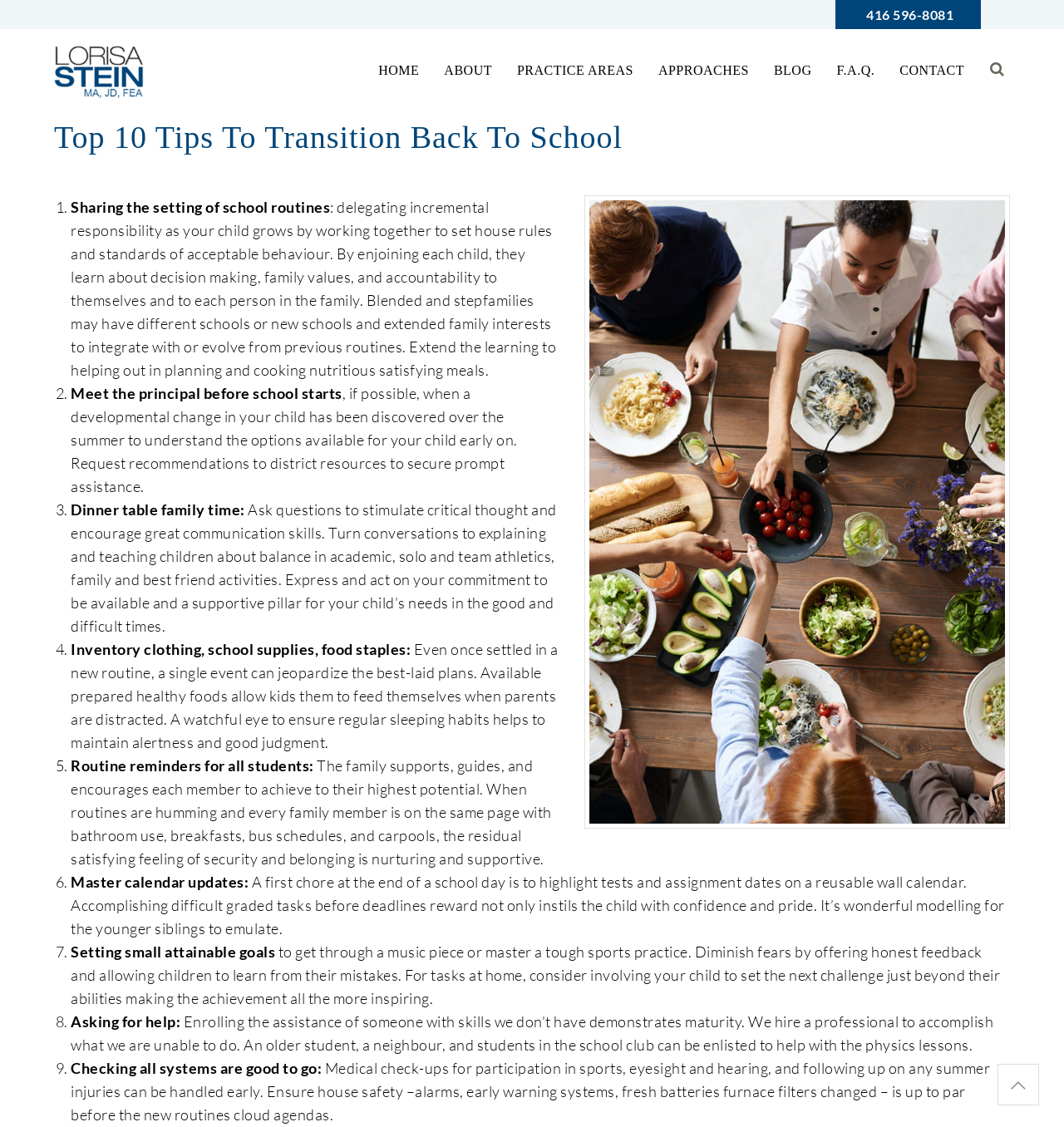Answer the question below with a single word or a brief phrase: 
Why is it important to check all systems are good to go?

To ensure house safety and medical check-ups